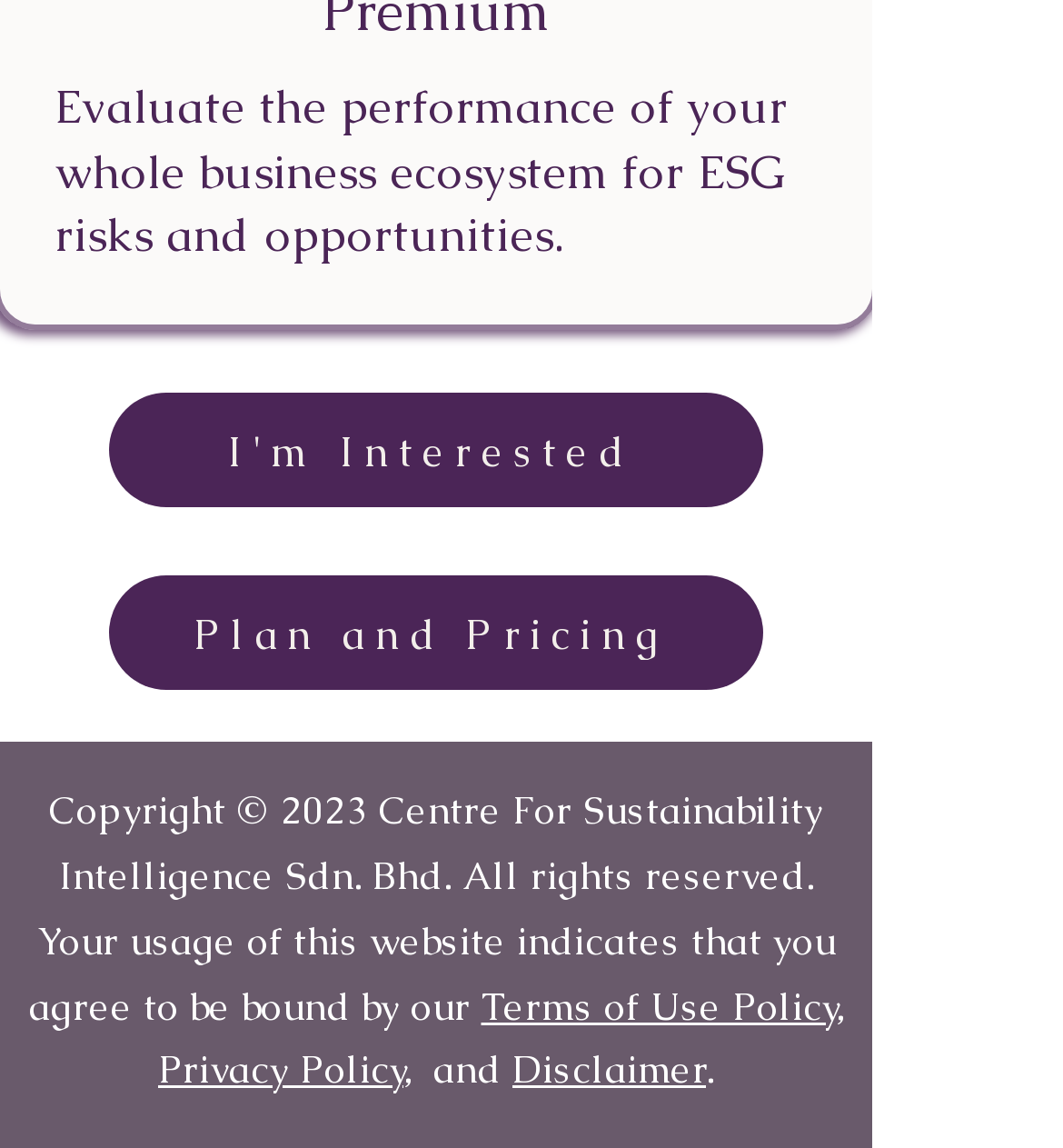Give a one-word or short phrase answer to this question: 
What is the copyright year of this website?

2023